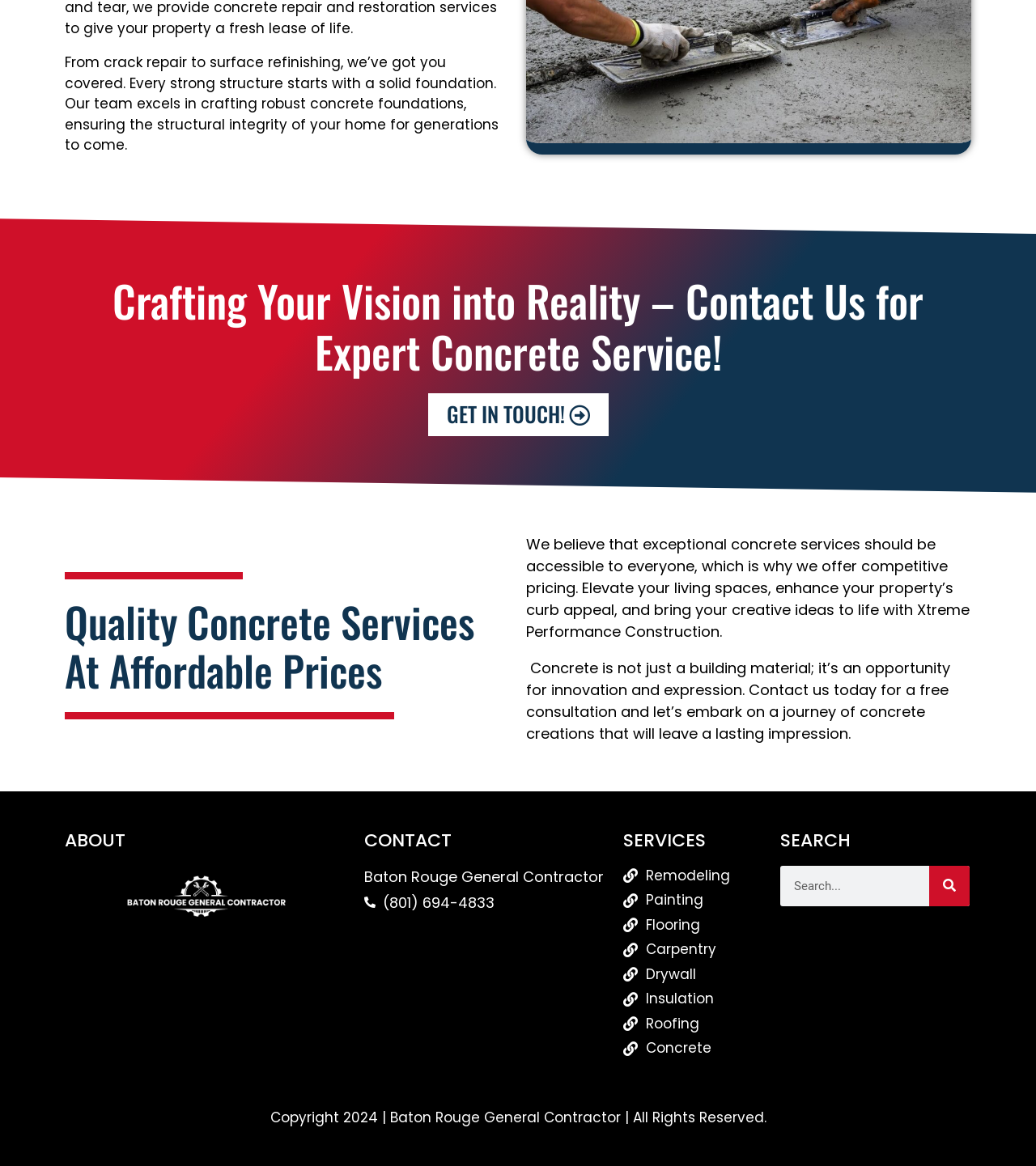Please locate the UI element described by "parent_node: Send name="name" placeholder="Name"" and provide its bounding box coordinates.

None